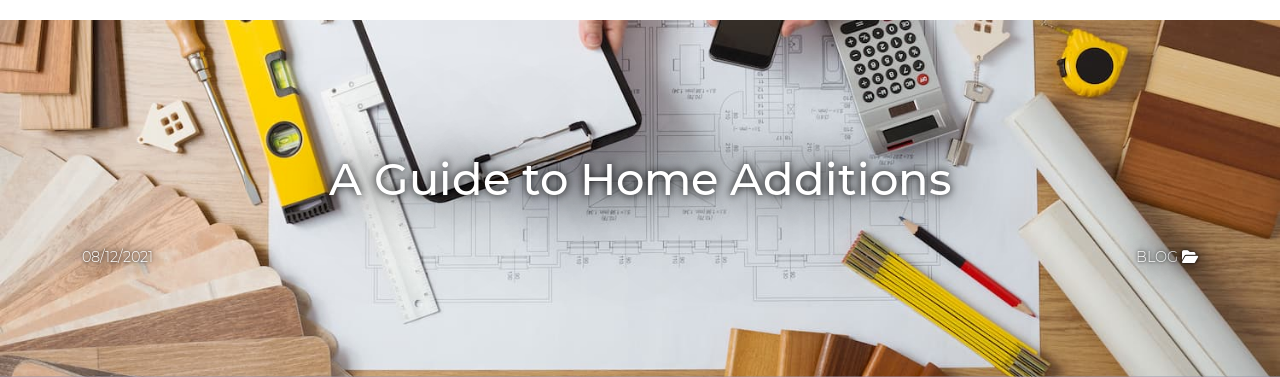Using the information from the screenshot, answer the following question thoroughly:
What is the date of publication of the guide?

The date 'August 12, 2021' is visible in the image, indicating that the guide was published on this specific date.